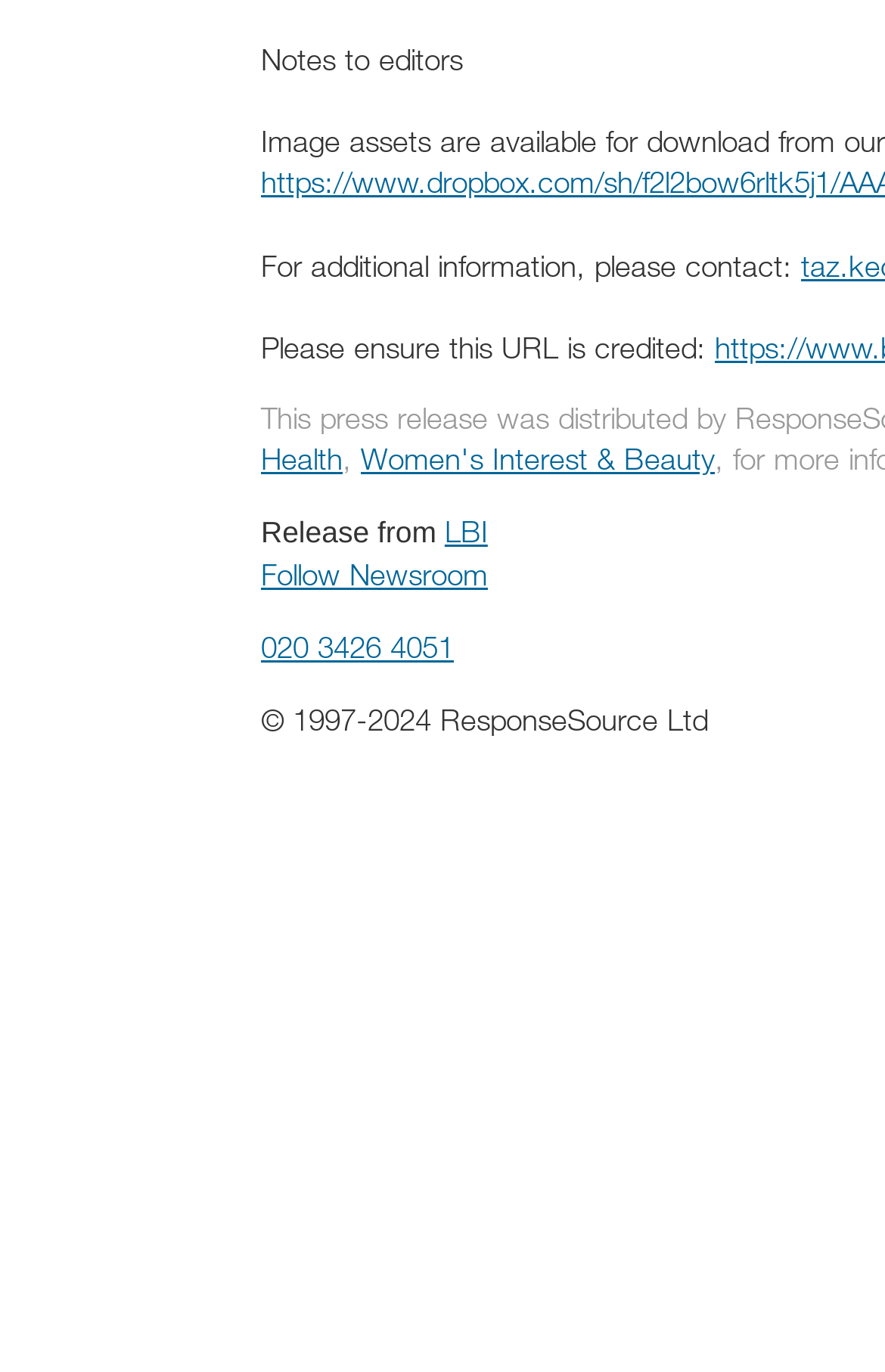Carefully examine the image and provide an in-depth answer to the question: Who is the release from?

I found the text 'Release from' on the webpage, followed by a link 'LBI'. This indicates that the release is from LBI.